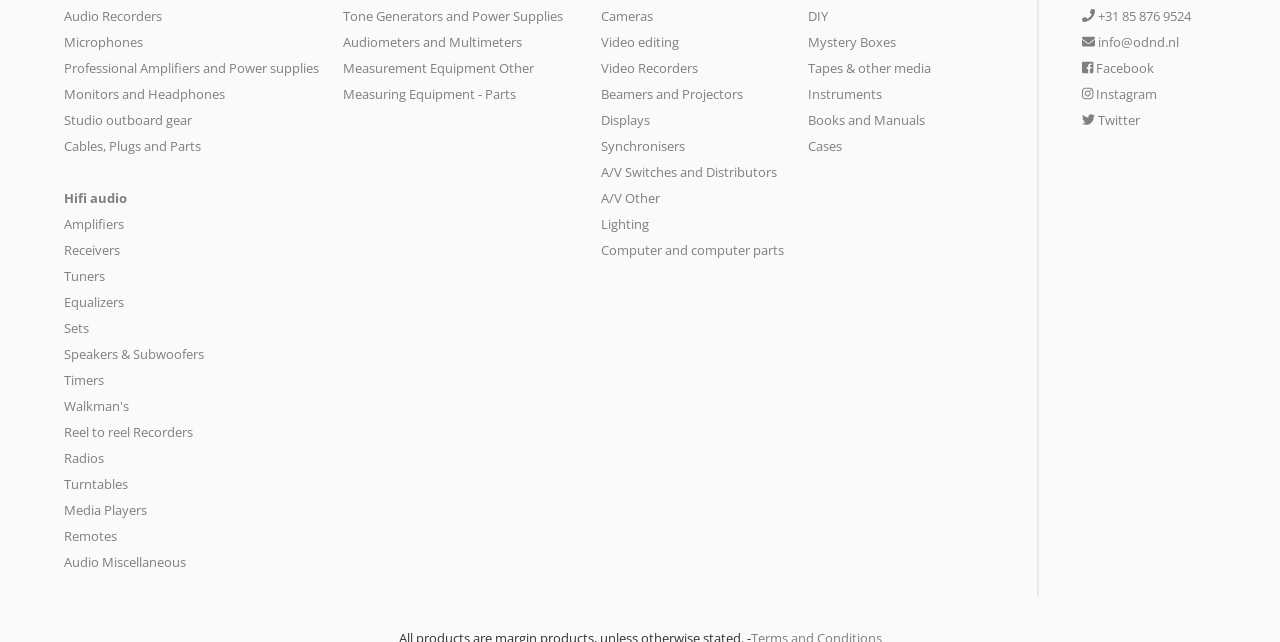Based on the image, provide a detailed response to the question:
How many categories of audio equipment are listed?

I counted the number of links under the root element that seem to be categories of audio equipment, such as 'Audio Recorders', 'Microphones', 'Professional Amplifiers and Power supplies', and so on. There are 28 such links.